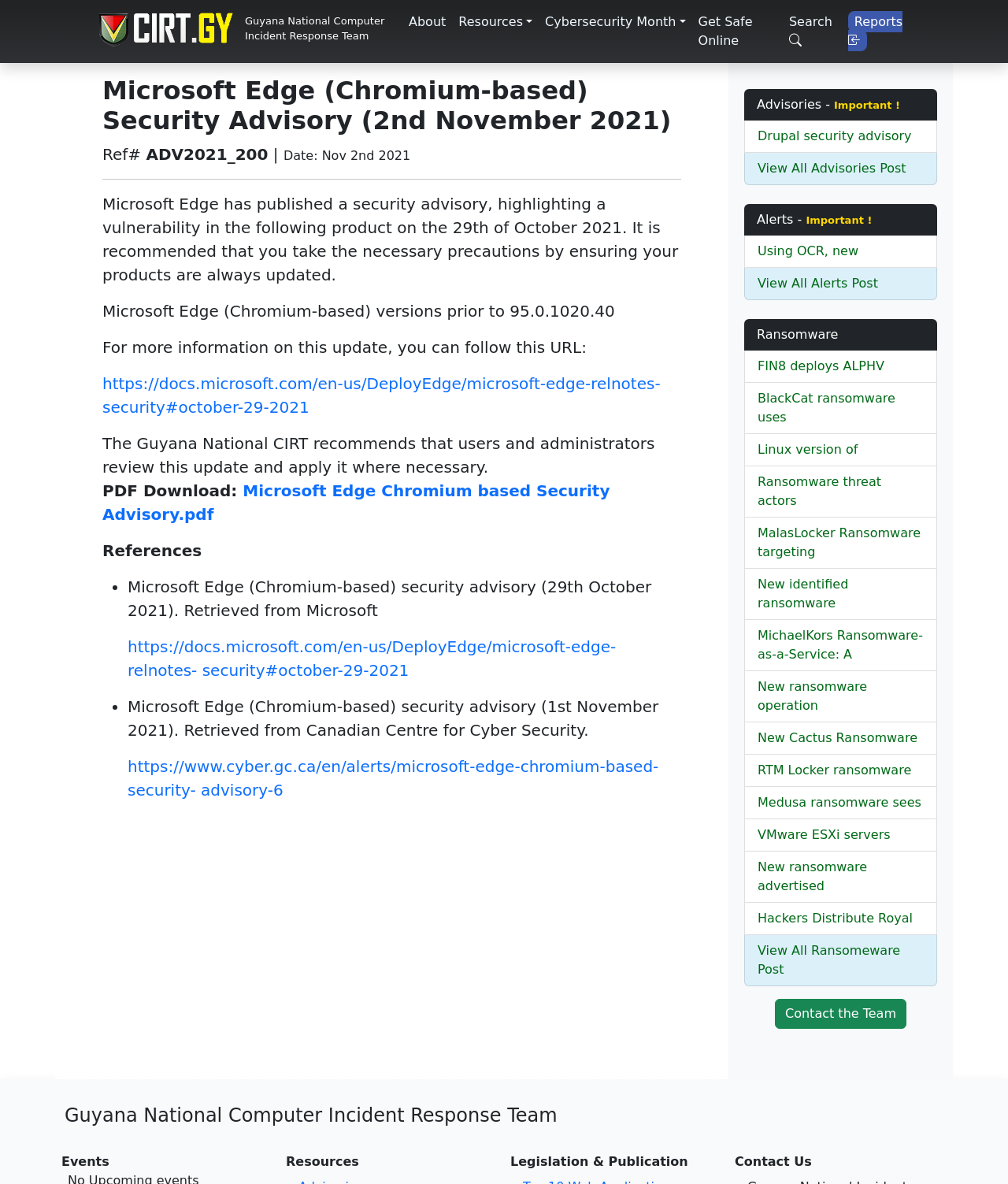Please identify the bounding box coordinates of the element I should click to complete this instruction: 'Click the Contact the Team button'. The coordinates should be given as four float numbers between 0 and 1, like this: [left, top, right, bottom].

[0.769, 0.844, 0.899, 0.869]